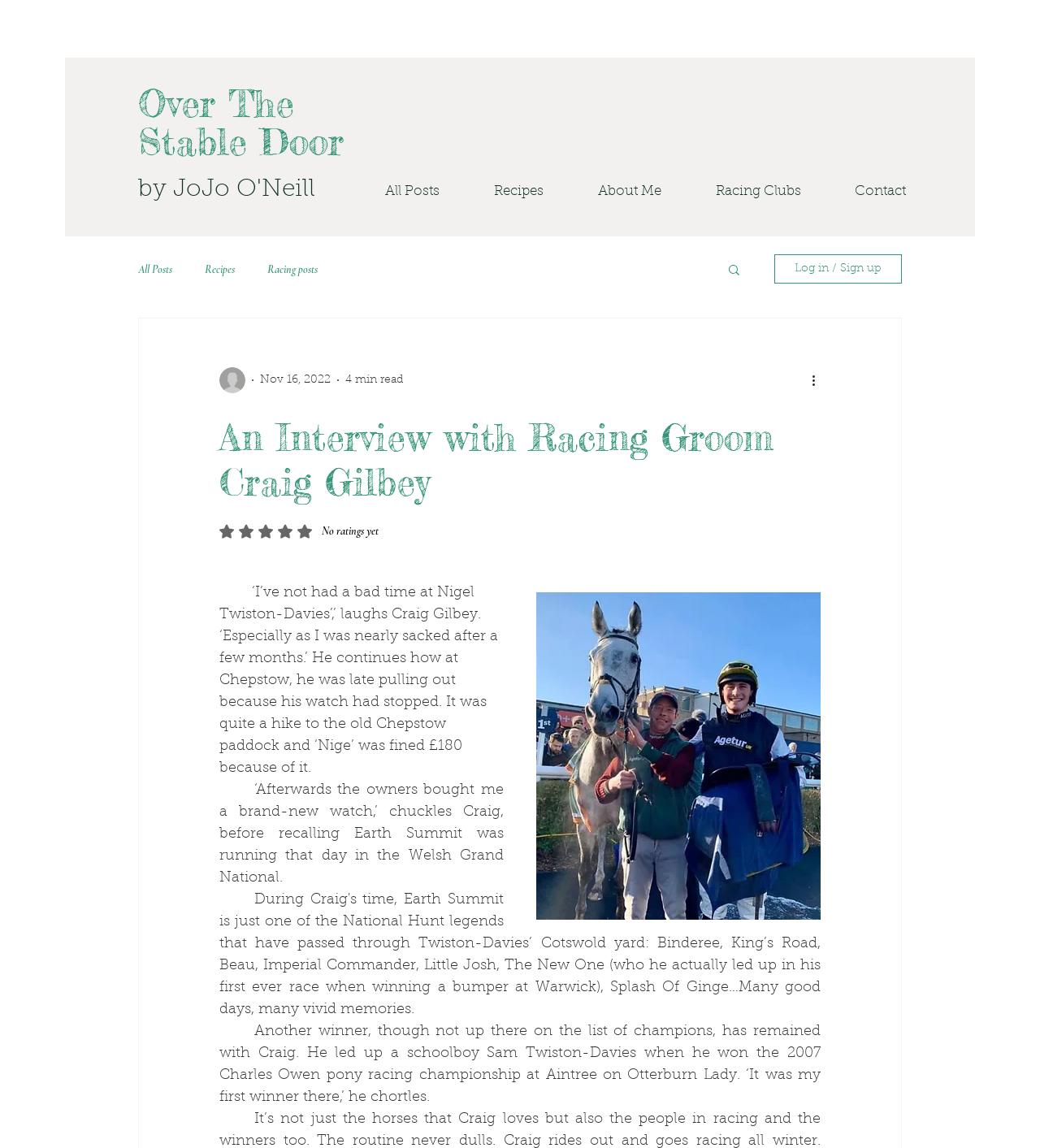Find the coordinates for the bounding box of the element with this description: "alt="Emergency Food Pantry"".

None